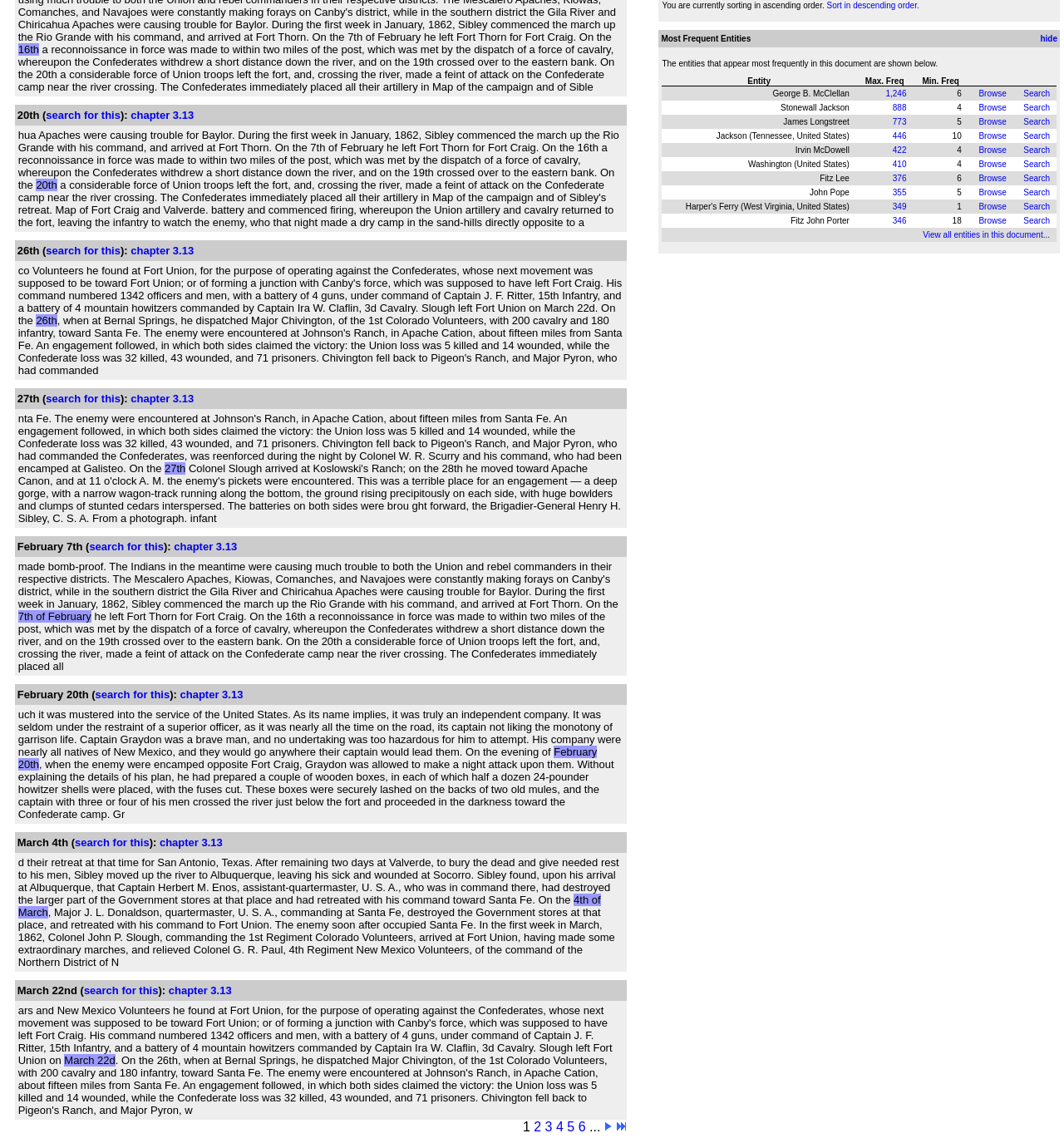Determine the bounding box coordinates for the HTML element described here: "search for this".

[0.043, 0.343, 0.113, 0.354]